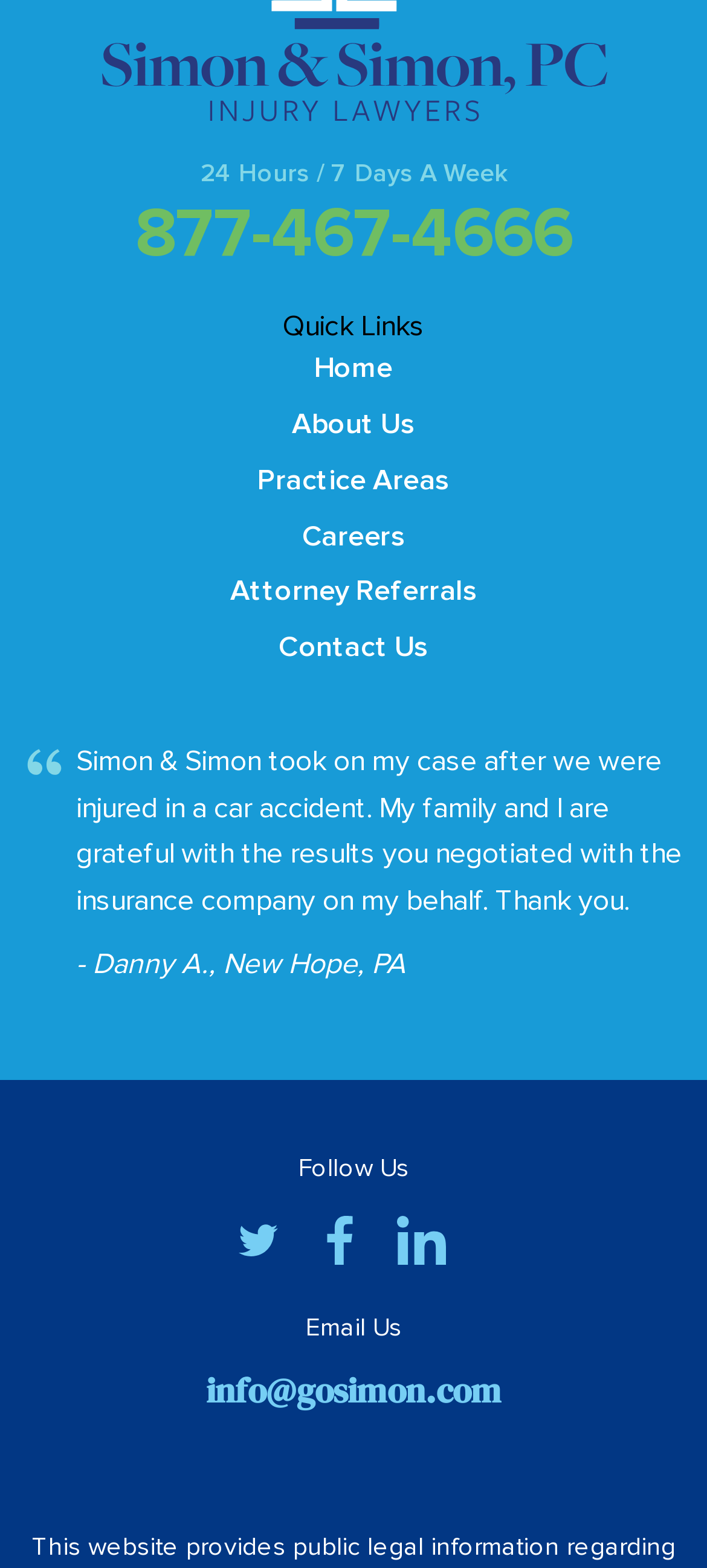Give a one-word or phrase response to the following question: What social media platforms can you follow the law firm on?

Twitter, Facebook, Linkedin